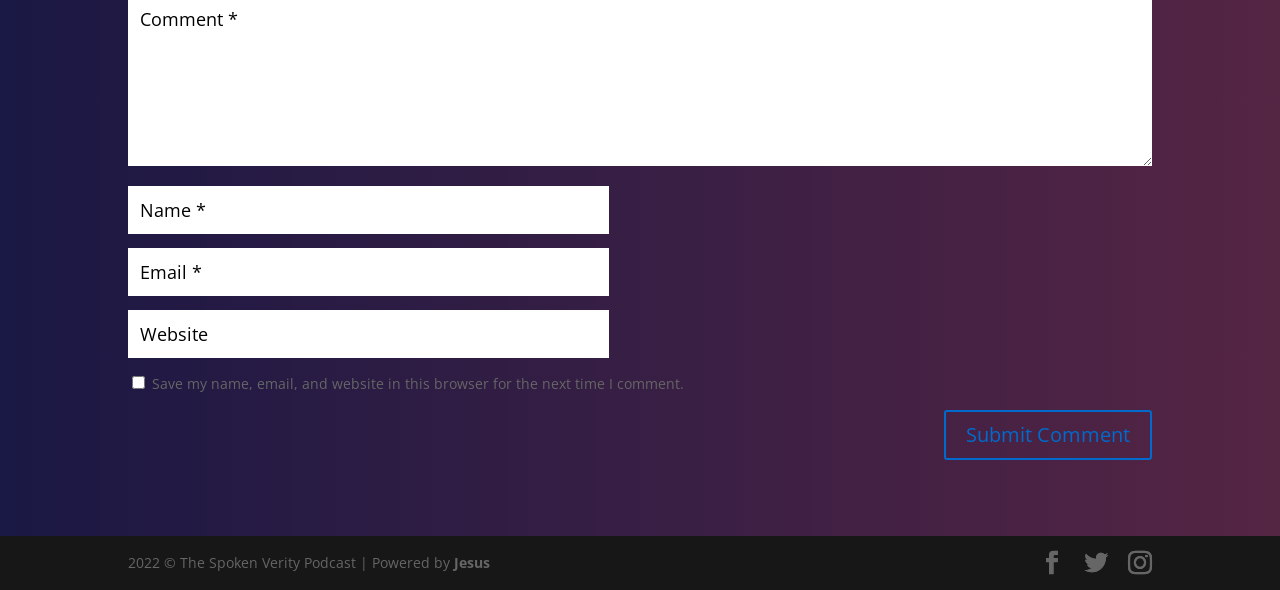Using the provided element description: "Twitter", identify the bounding box coordinates. The coordinates should be four floats between 0 and 1 in the order [left, top, right, bottom].

[0.847, 0.934, 0.866, 0.976]